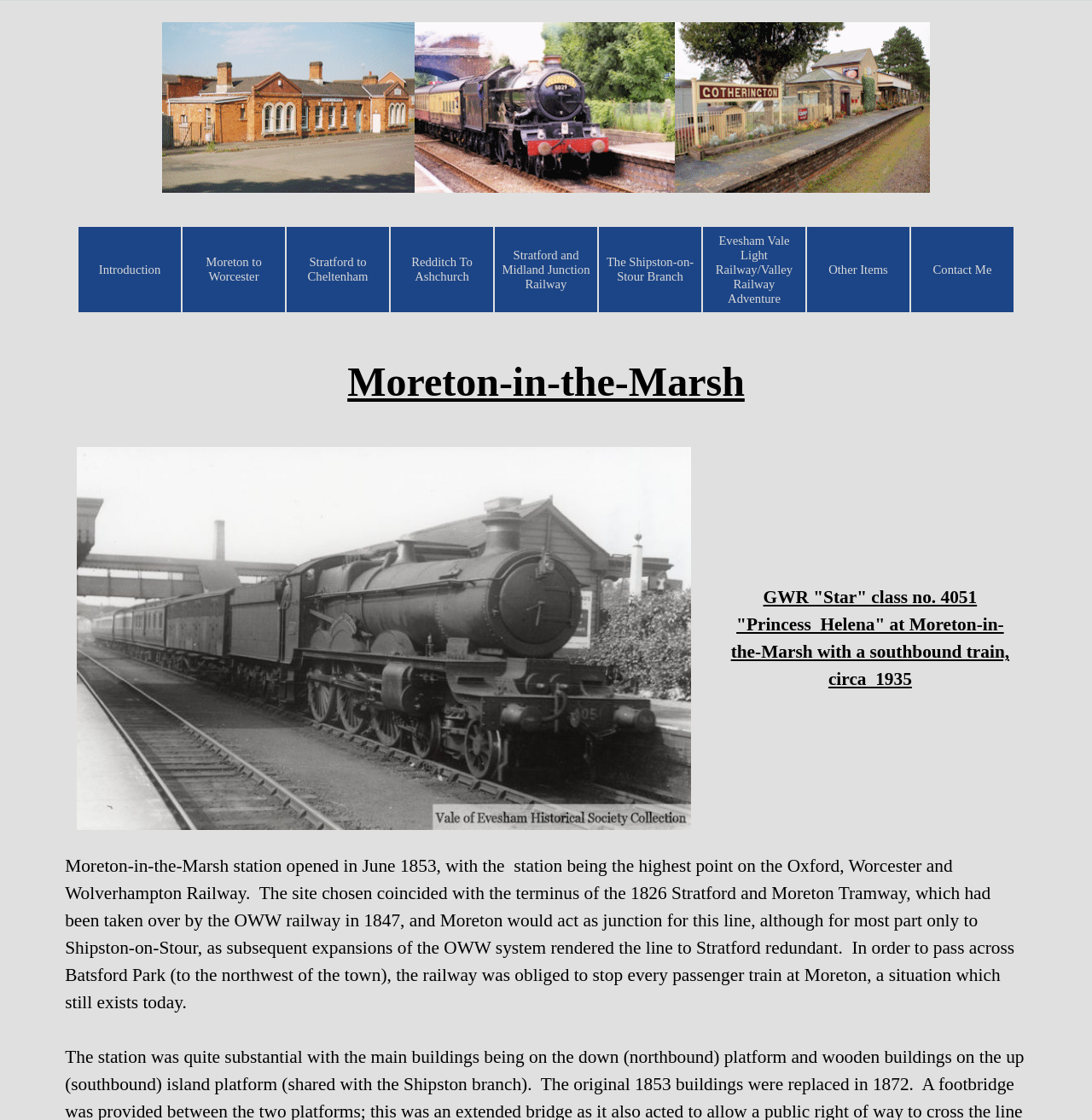Use a single word or phrase to answer the following:
How many links are on the webpage?

7